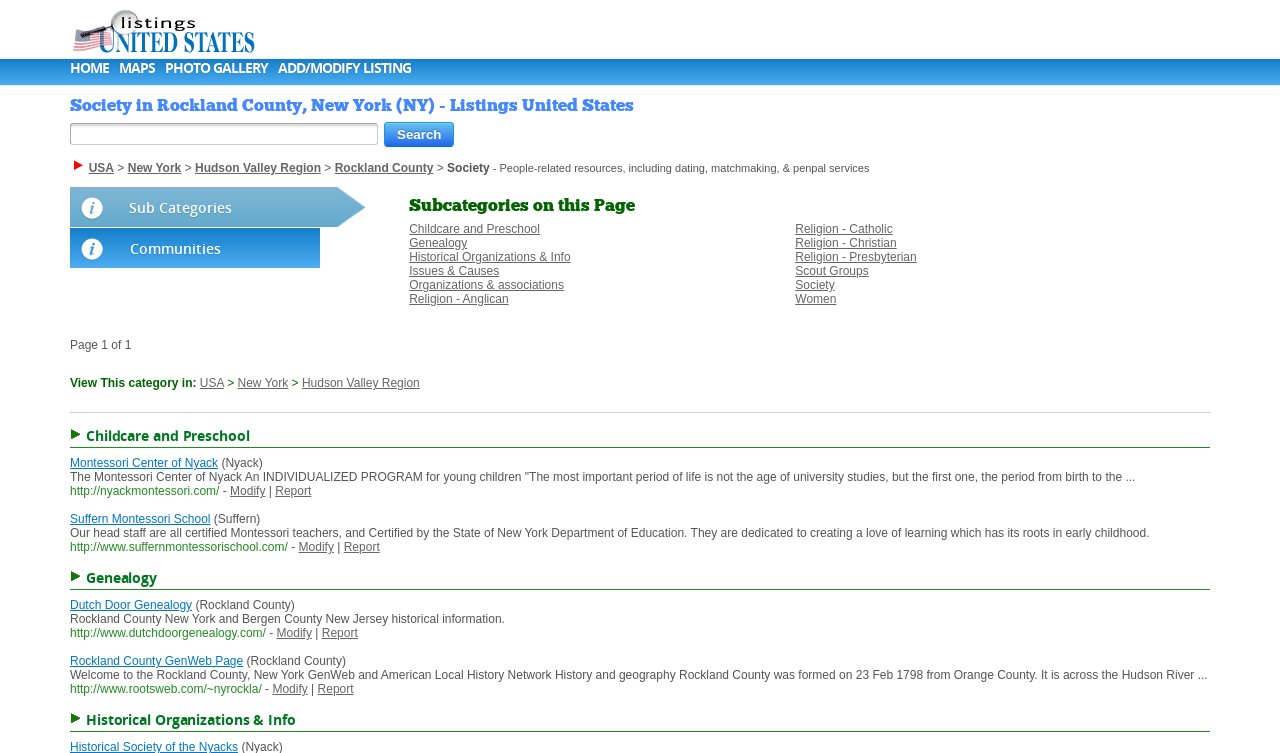How many subcategories are listed on this page?
Answer with a single word or short phrase according to what you see in the image.

11